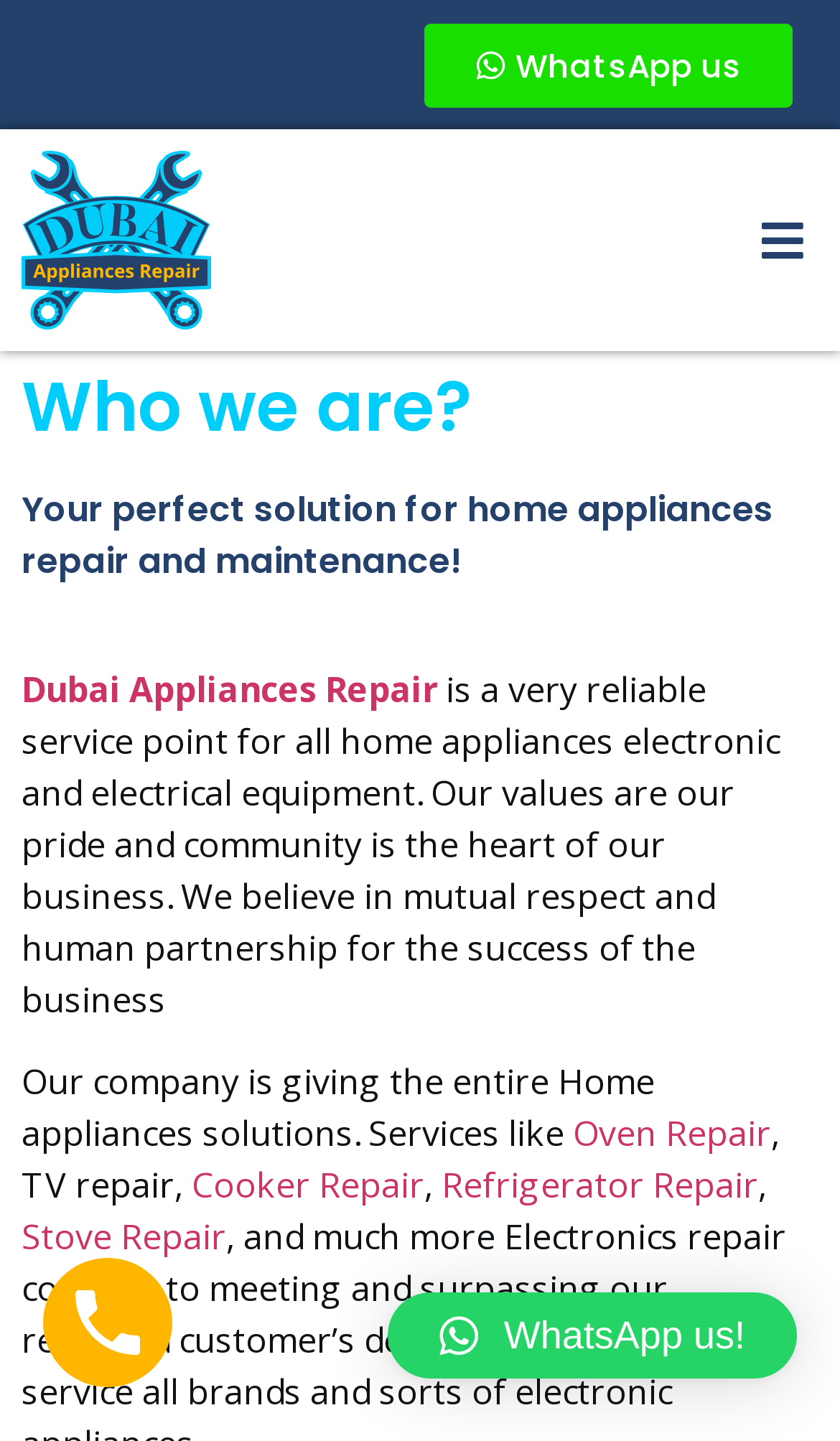What is the company's name?
Please give a detailed and elaborate answer to the question.

The company's name is mentioned multiple times on the webpage, including in the link 'Dubai Appliances Repair appliance repairing service' and the text 'Dubai Appliances Repair is a very reliable service point for all home appliances electronic and electrical equipment'.